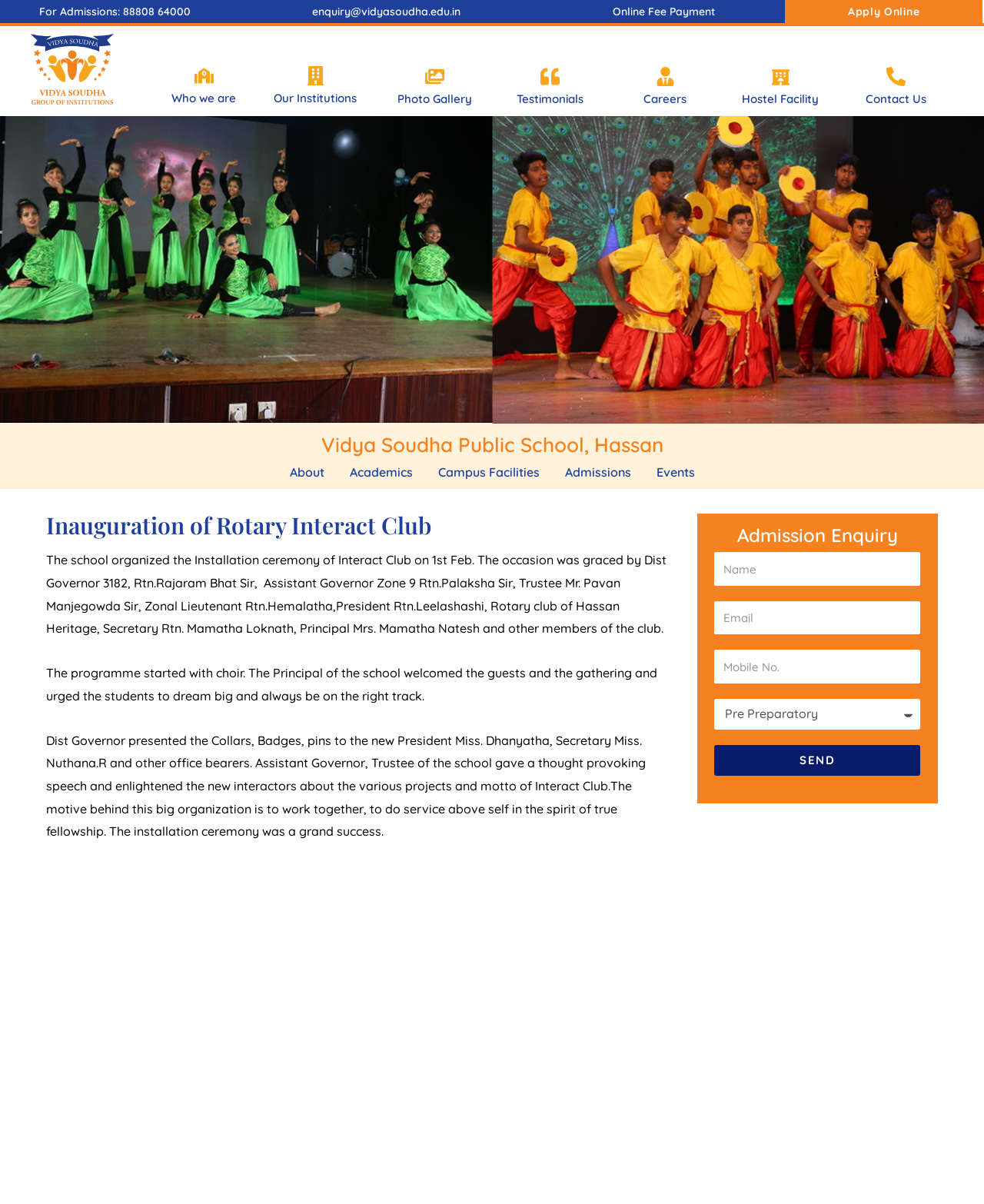Can you find the bounding box coordinates for the UI element given this description: "parent_node: Name name="form_fields[name]" placeholder="Name""? Provide the coordinates as four float numbers between 0 and 1: [left, top, right, bottom].

[0.726, 0.459, 0.935, 0.486]